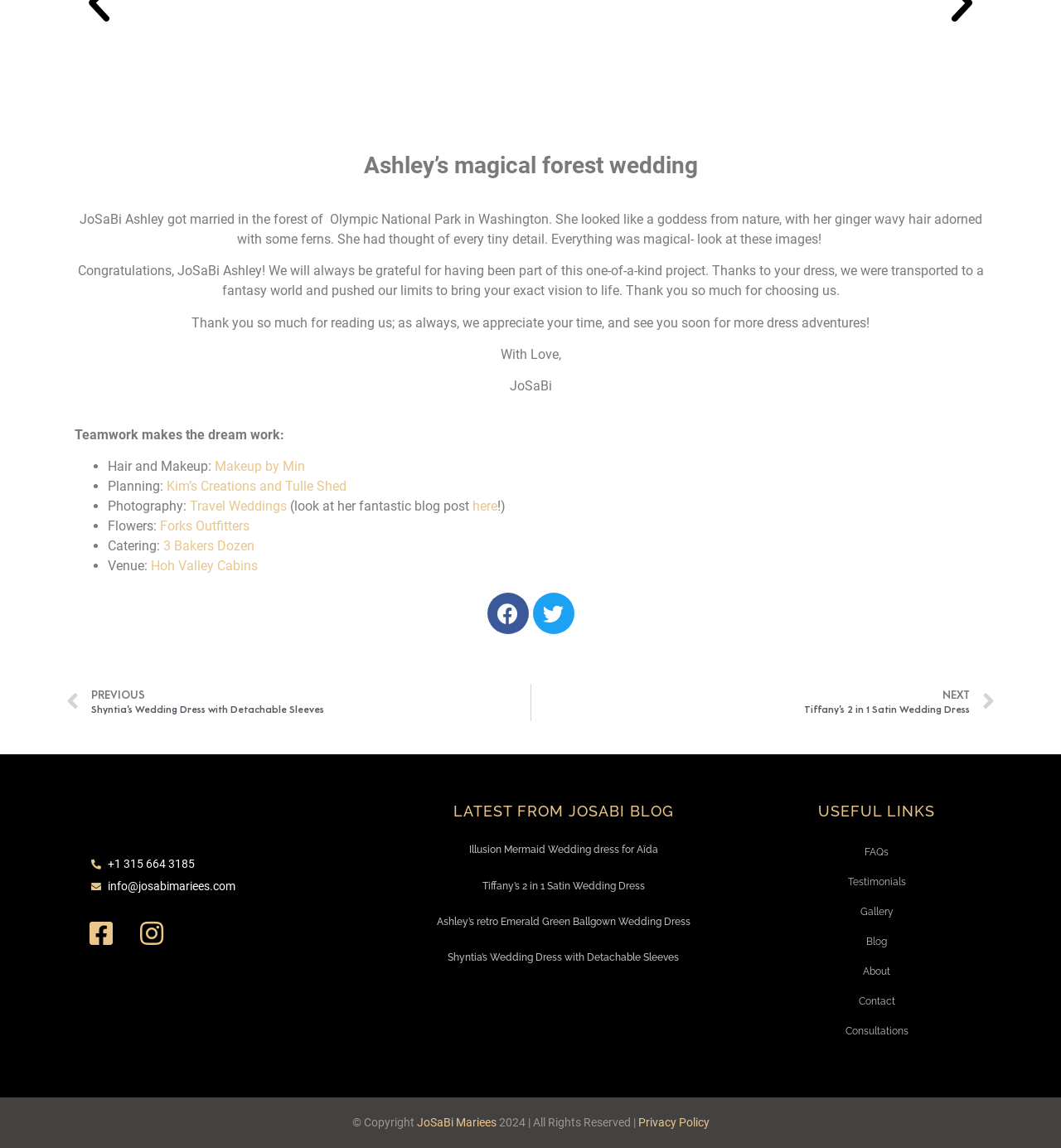Please find the bounding box coordinates for the clickable element needed to perform this instruction: "Read the 'Ashley’s magical forest wedding' blog post".

[0.07, 0.132, 0.93, 0.157]